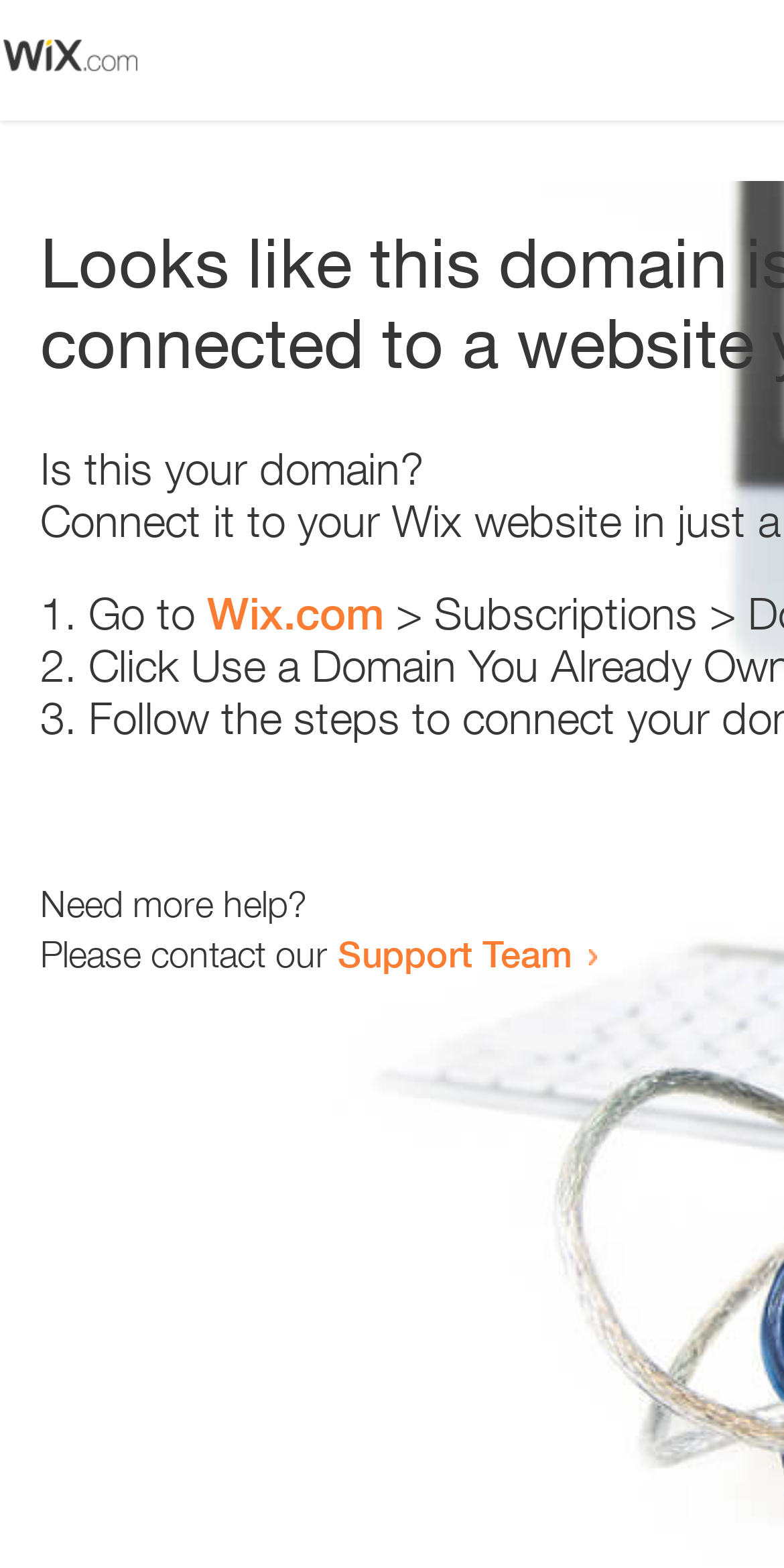Given the element description "ASX: TZL" in the screenshot, predict the bounding box coordinates of that UI element.

None